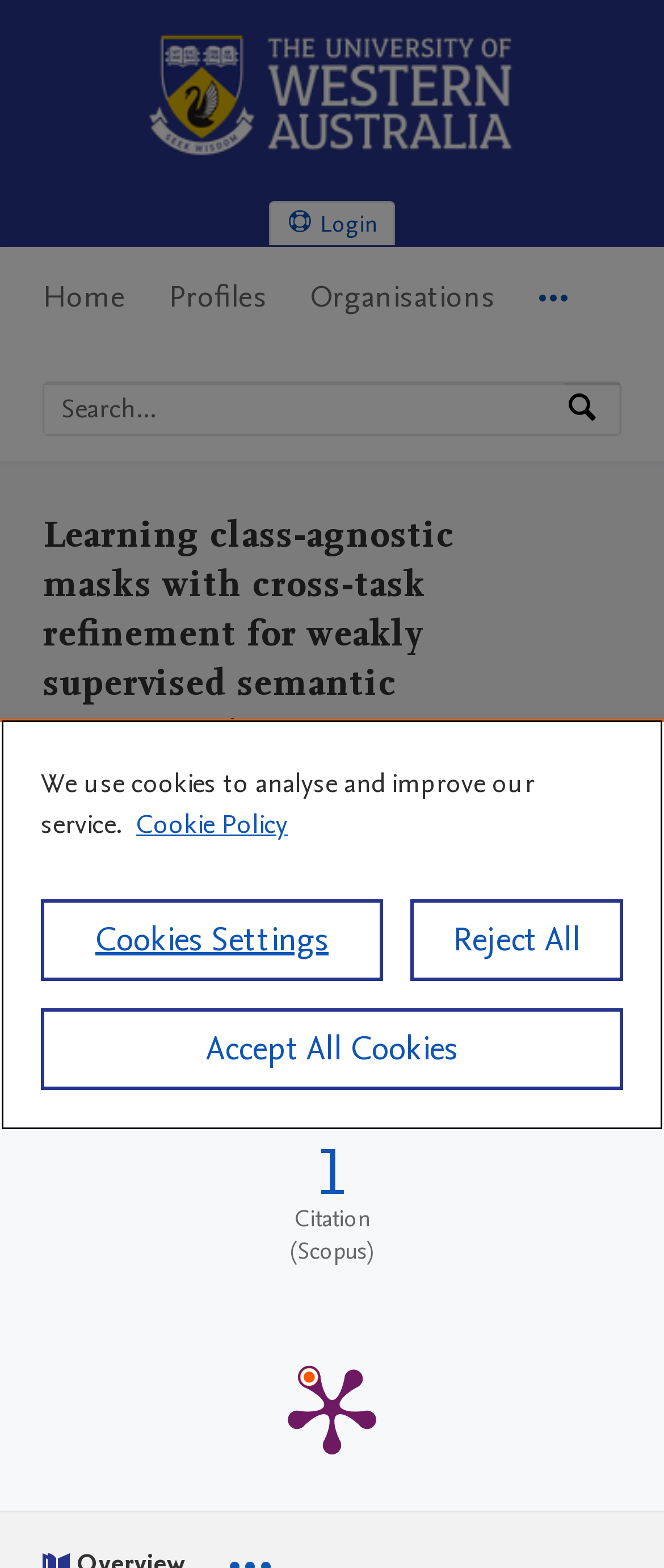Provide a one-word or short-phrase response to the question:
Who are the authors of the research output?

Lian Xu, Mohammed Bennamoun, Farid Boussaid, Wanli Ouyang, Dan Xu